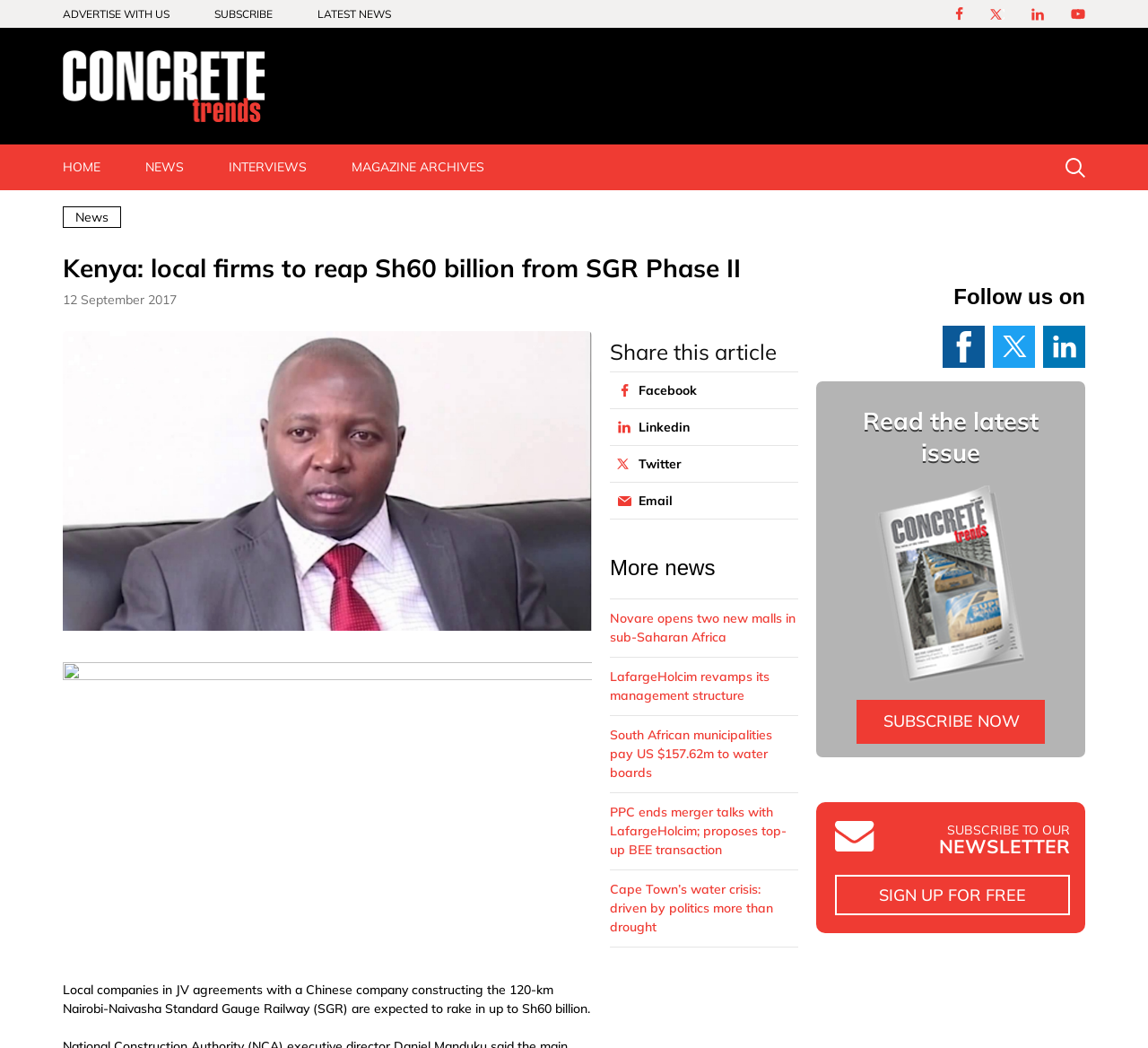Find the bounding box coordinates of the clickable area required to complete the following action: "Click on HOME".

[0.035, 0.138, 0.107, 0.182]